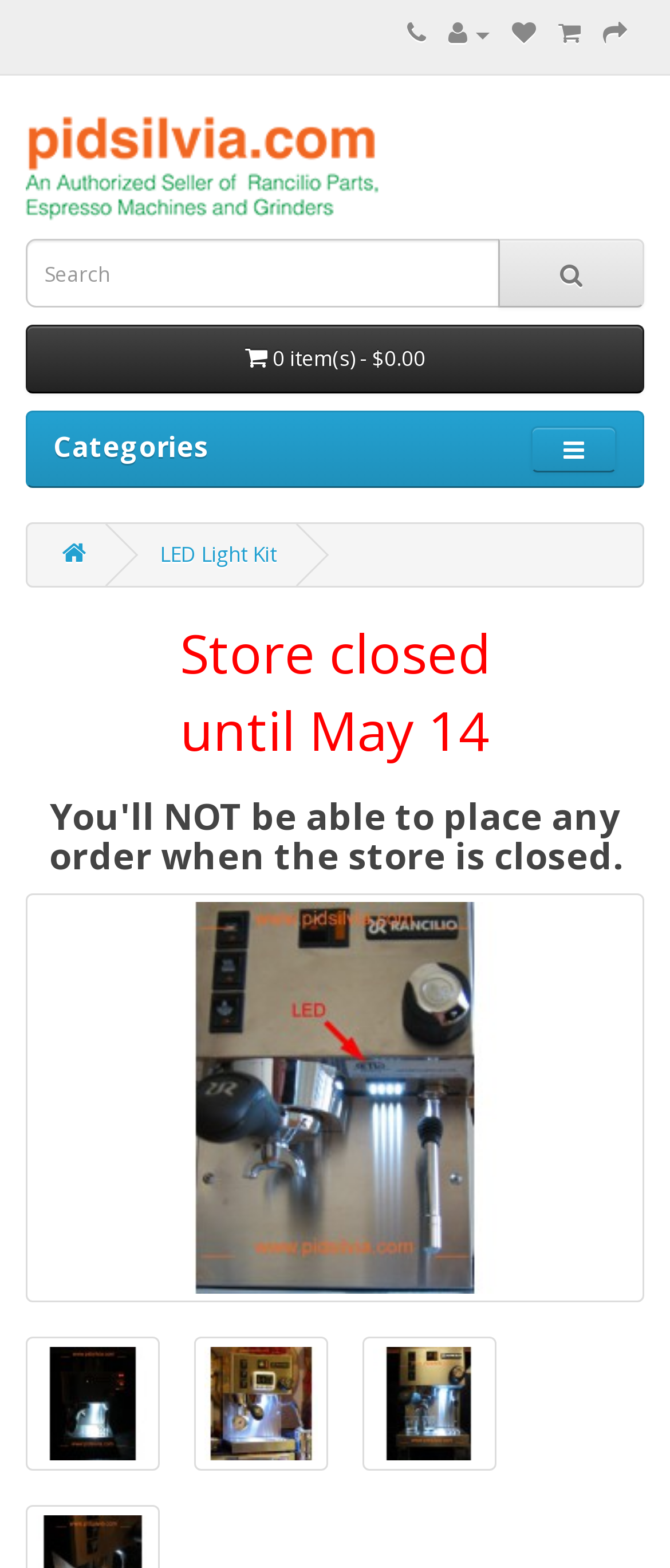Extract the bounding box coordinates for the UI element described by the text: "Checkout". The coordinates should be in the form of [left, top, right, bottom] with values between 0 and 1.

[0.9, 0.012, 0.936, 0.031]